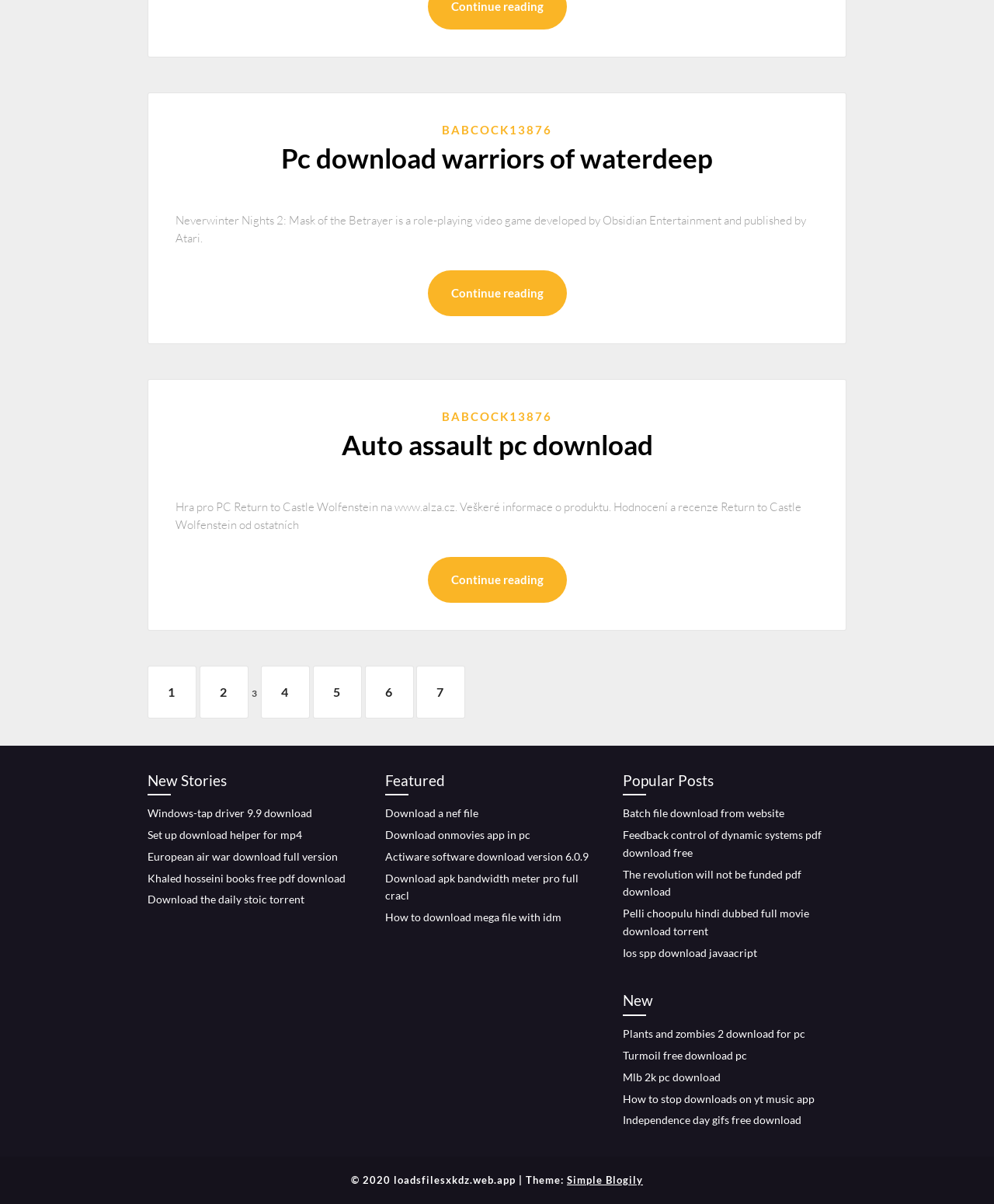Based on the description "Batch file download from website", find the bounding box of the specified UI element.

[0.627, 0.67, 0.789, 0.681]